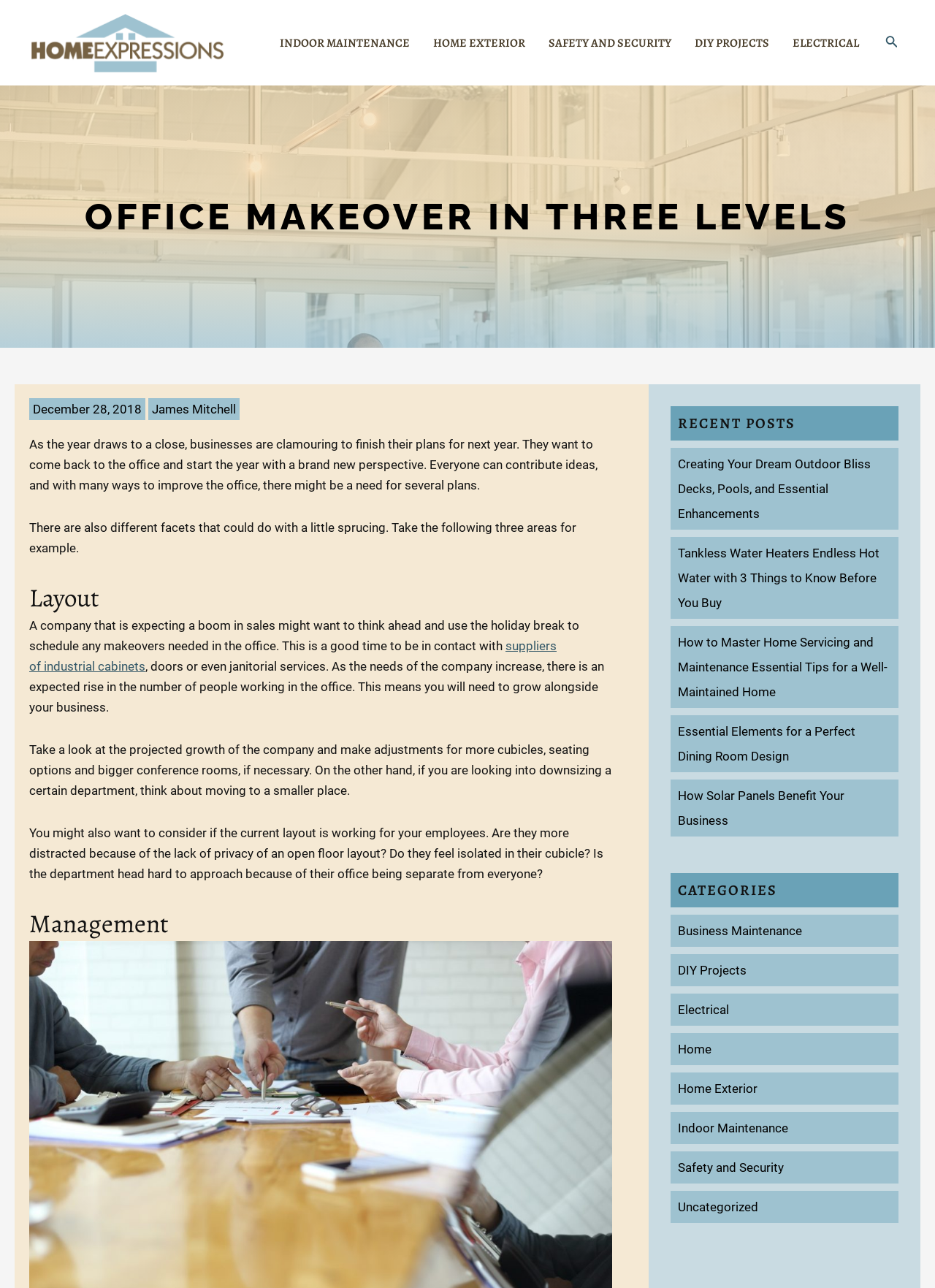Identify the bounding box coordinates of the region that should be clicked to execute the following instruction: "Click the 'INDOOR MAINTENANCE' link".

[0.287, 0.013, 0.451, 0.053]